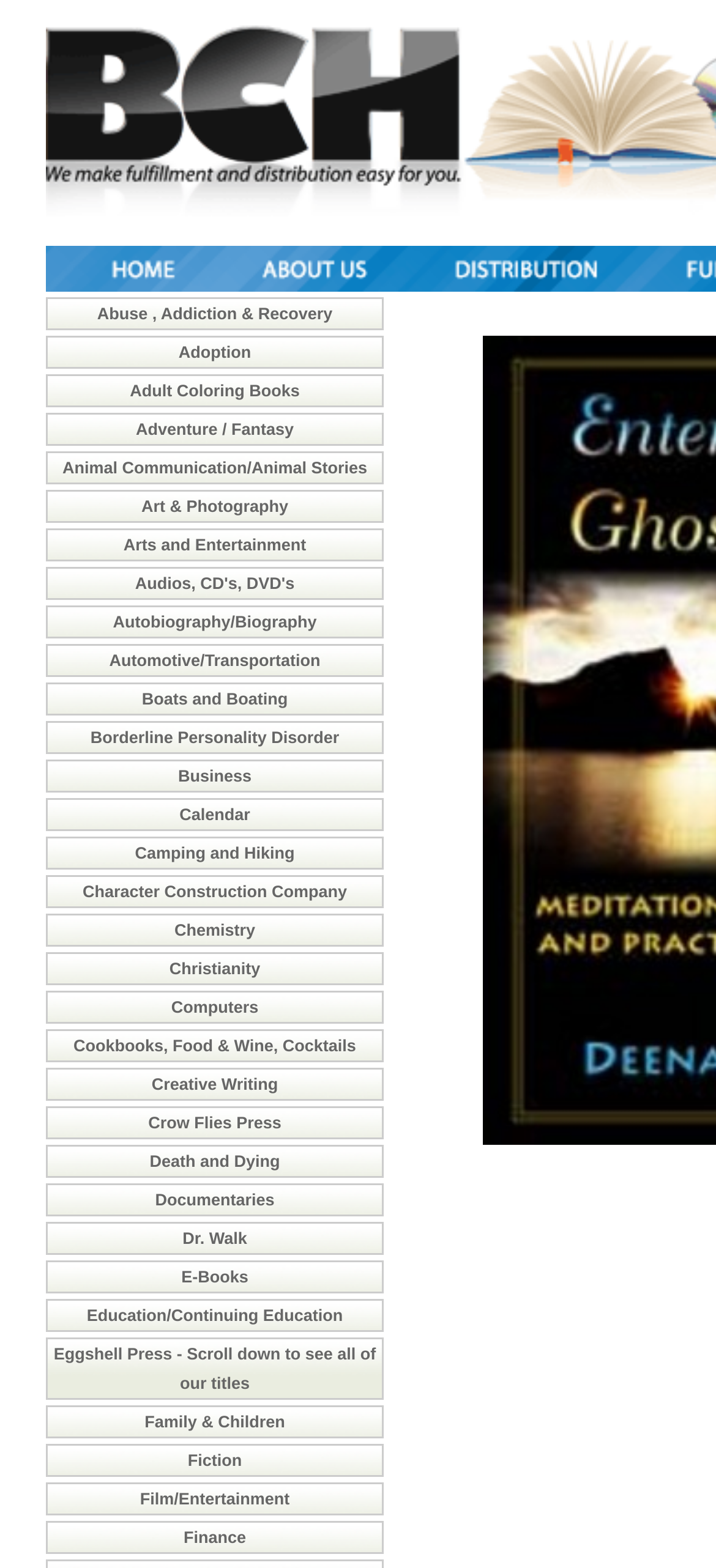Give a succinct answer to this question in a single word or phrase: 
Is there a category for 'Cookbooks' on this webpage?

Yes